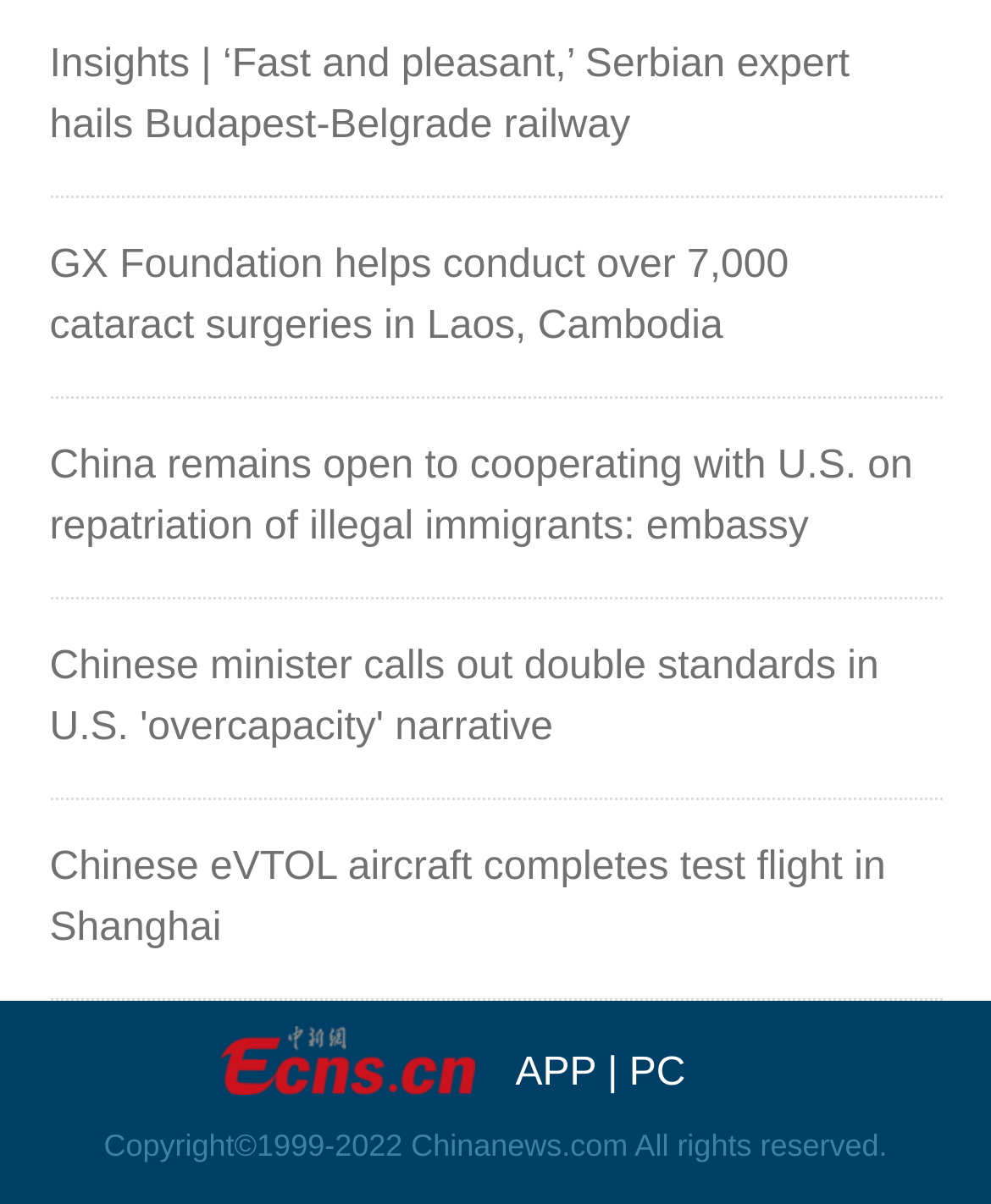Provide a one-word or one-phrase answer to the question:
What is the position of the image on the page?

Bottom left